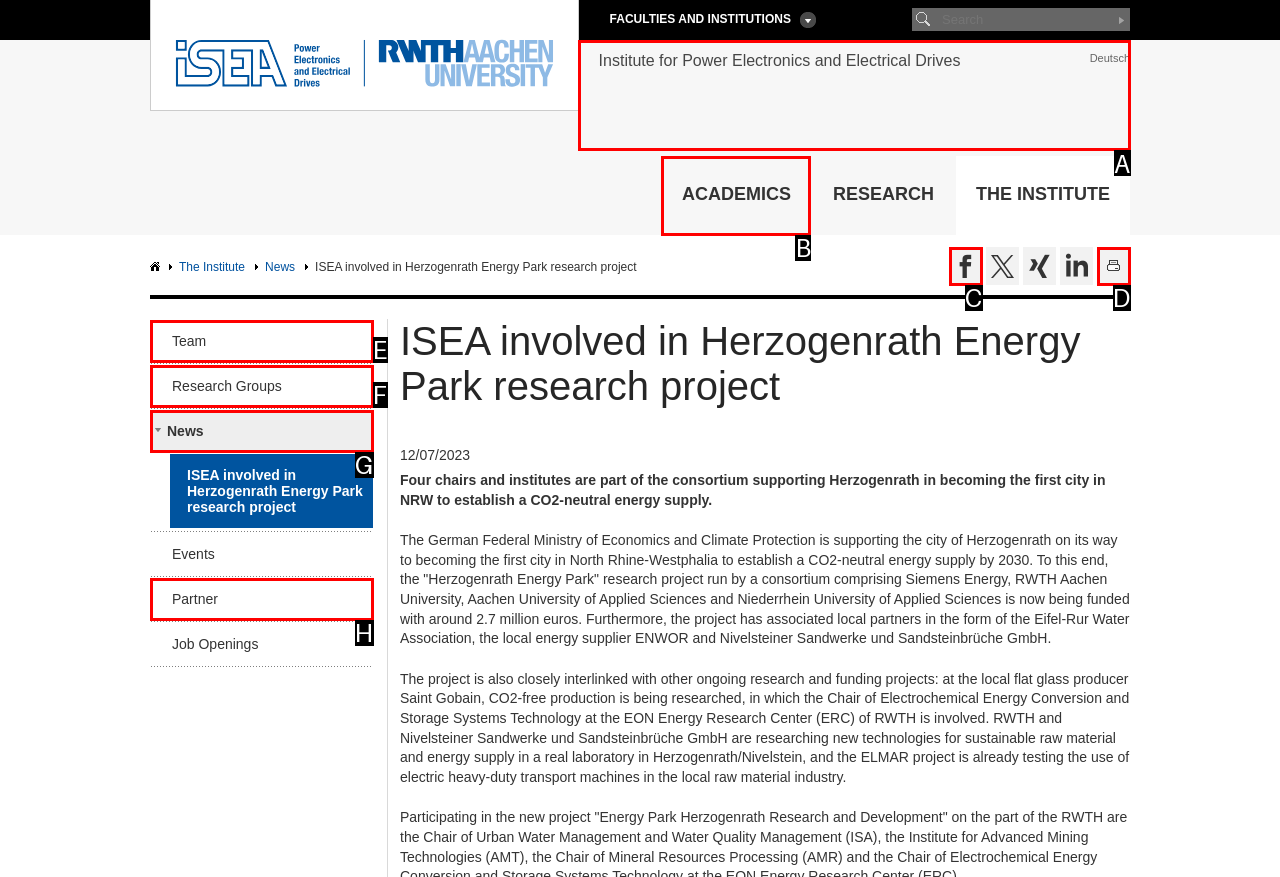Given the instruction: Go to the Institute for Power Electronics and Electrical Drives, which HTML element should you click on?
Answer with the letter that corresponds to the correct option from the choices available.

A